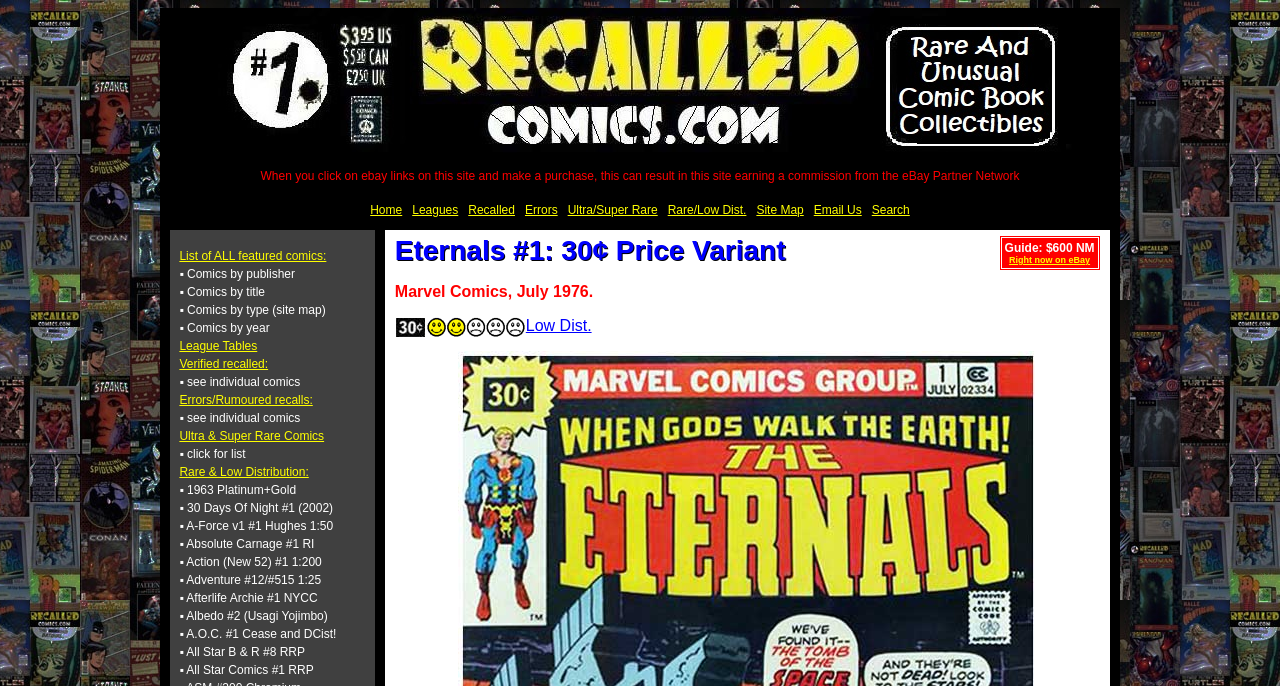Please specify the bounding box coordinates of the area that should be clicked to accomplish the following instruction: "Browse the Beauty category". The coordinates should consist of four float numbers between 0 and 1, i.e., [left, top, right, bottom].

None